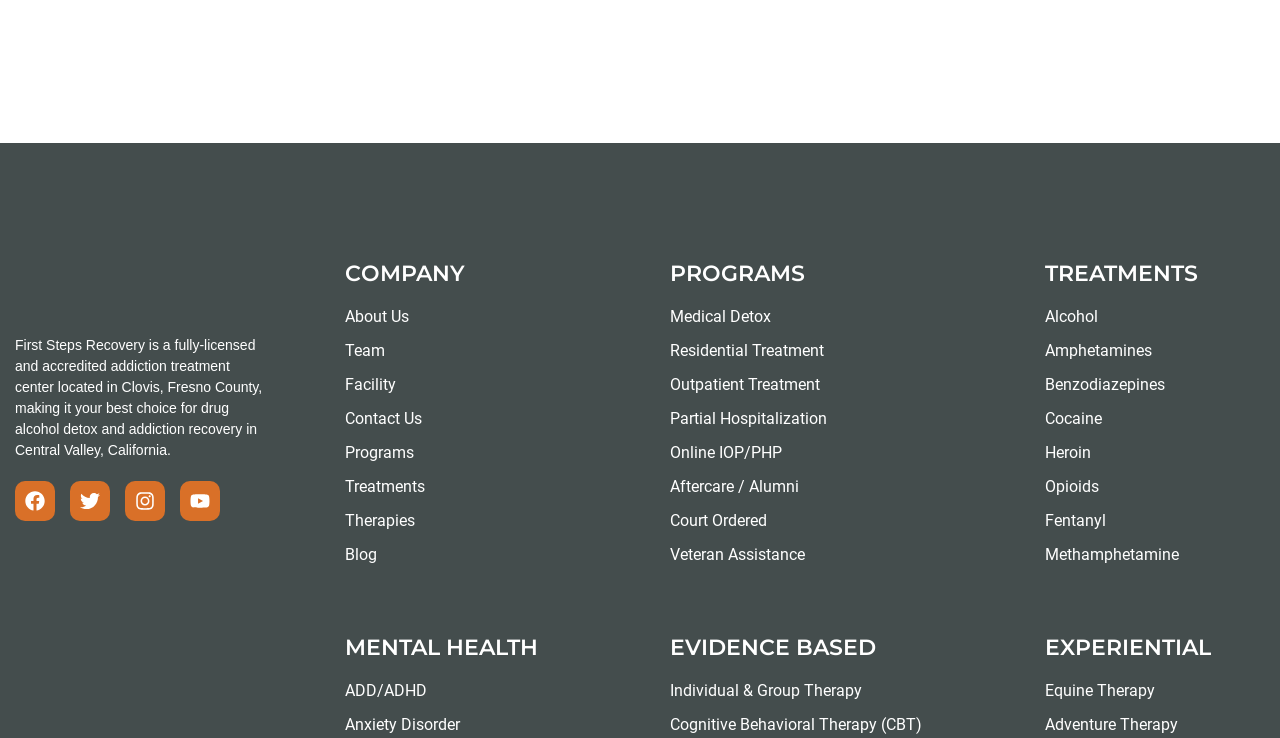Please specify the bounding box coordinates for the clickable region that will help you carry out the instruction: "View the About Us page".

[0.27, 0.413, 0.5, 0.446]